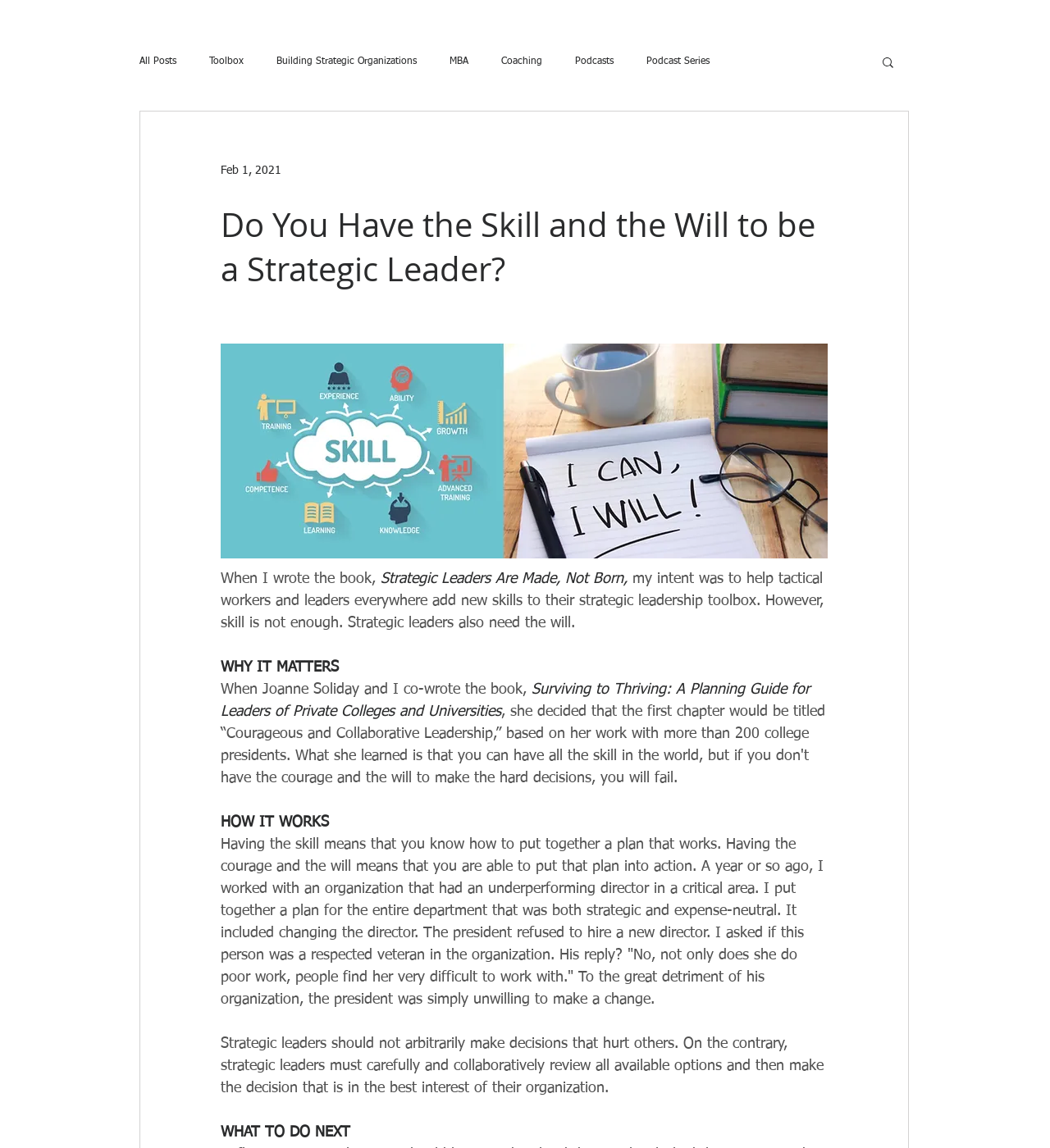Determine the coordinates of the bounding box that should be clicked to complete the instruction: "Click on the 'Search' button". The coordinates should be represented by four float numbers between 0 and 1: [left, top, right, bottom].

[0.838, 0.048, 0.853, 0.063]